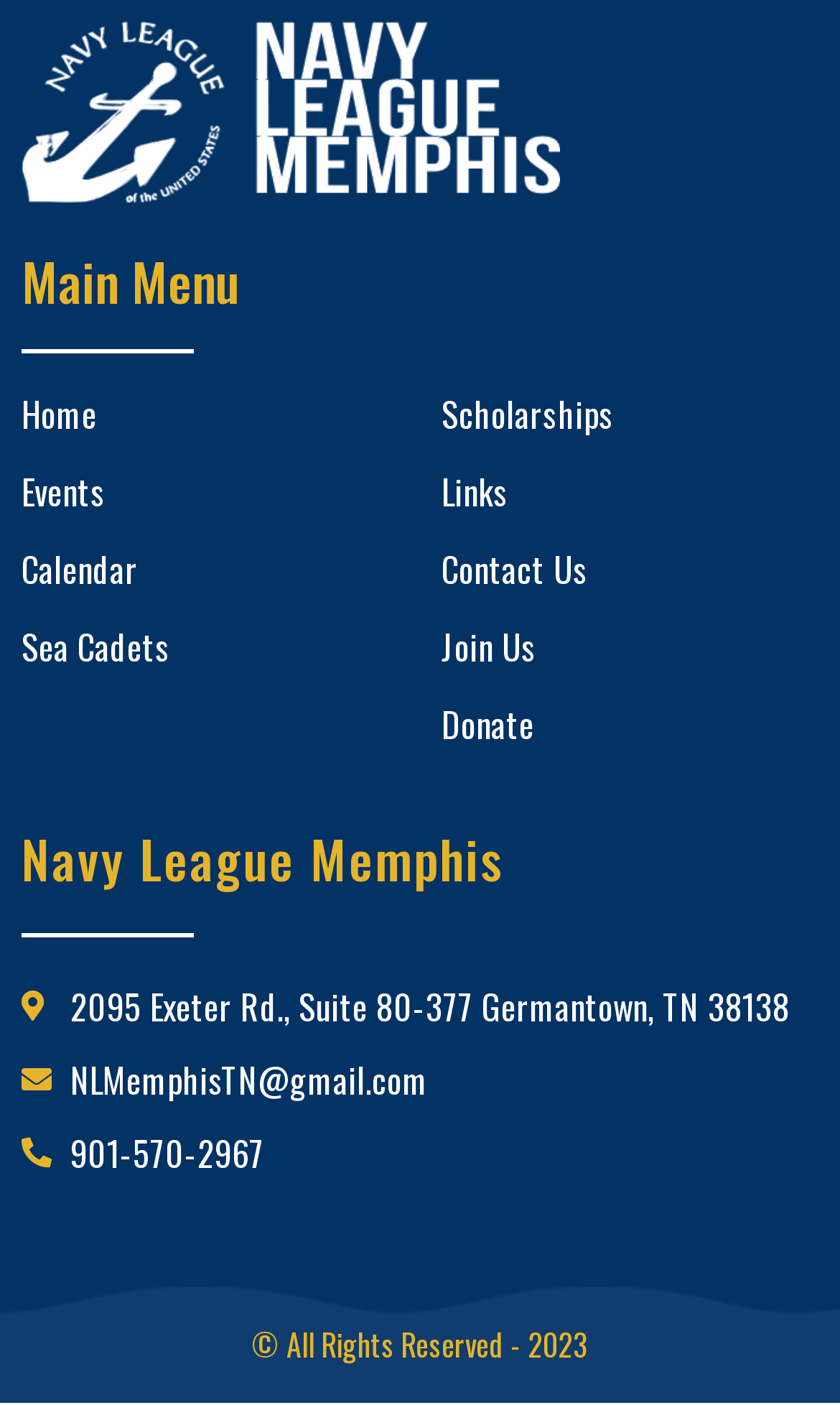Determine the bounding box coordinates for the area you should click to complete the following instruction: "Visit StudyLamp Software LLC website".

None